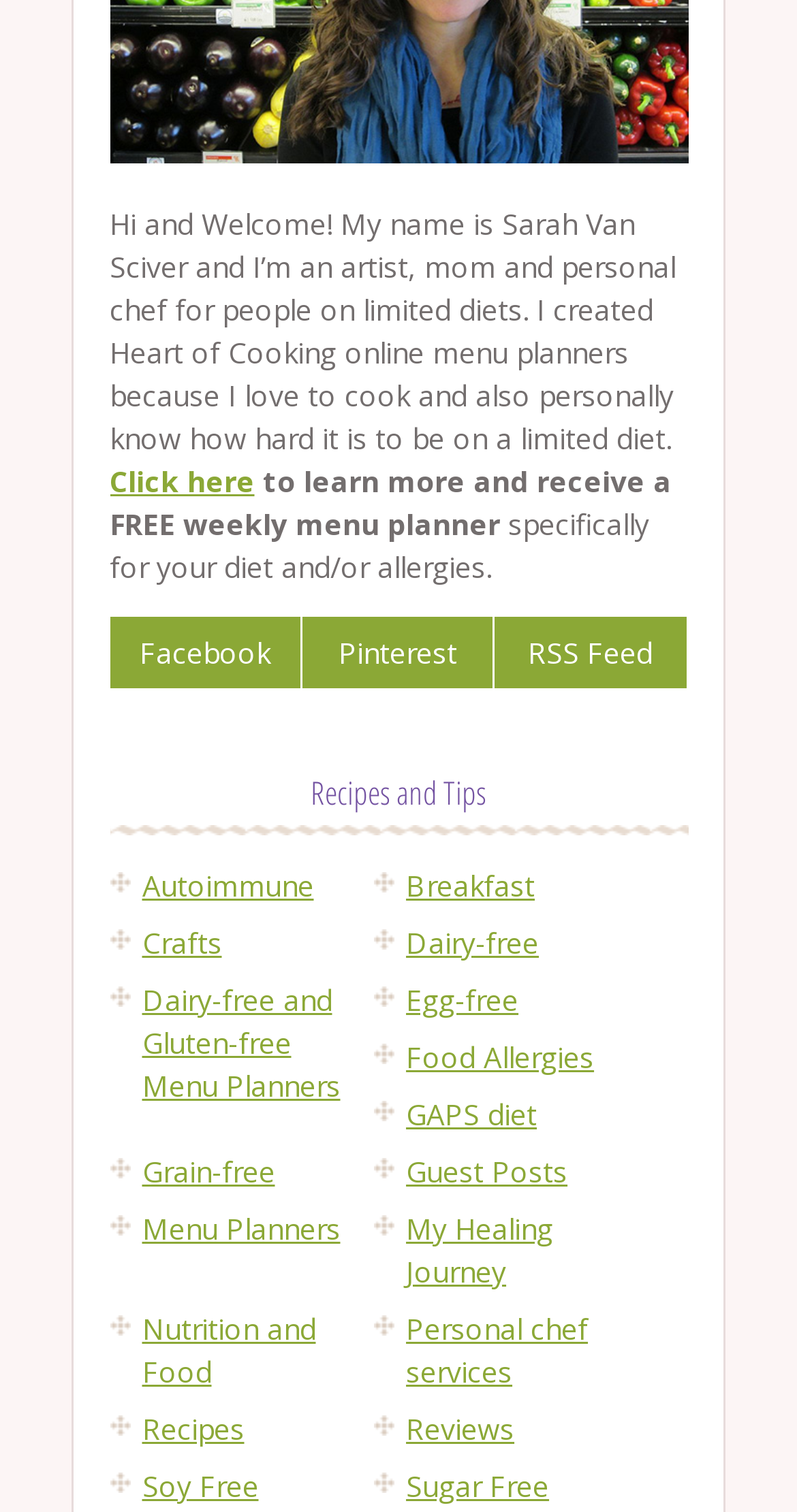Please find and report the bounding box coordinates of the element to click in order to perform the following action: "Click to learn more and receive a free weekly menu planner". The coordinates should be expressed as four float numbers between 0 and 1, in the format [left, top, right, bottom].

[0.137, 0.306, 0.842, 0.36]